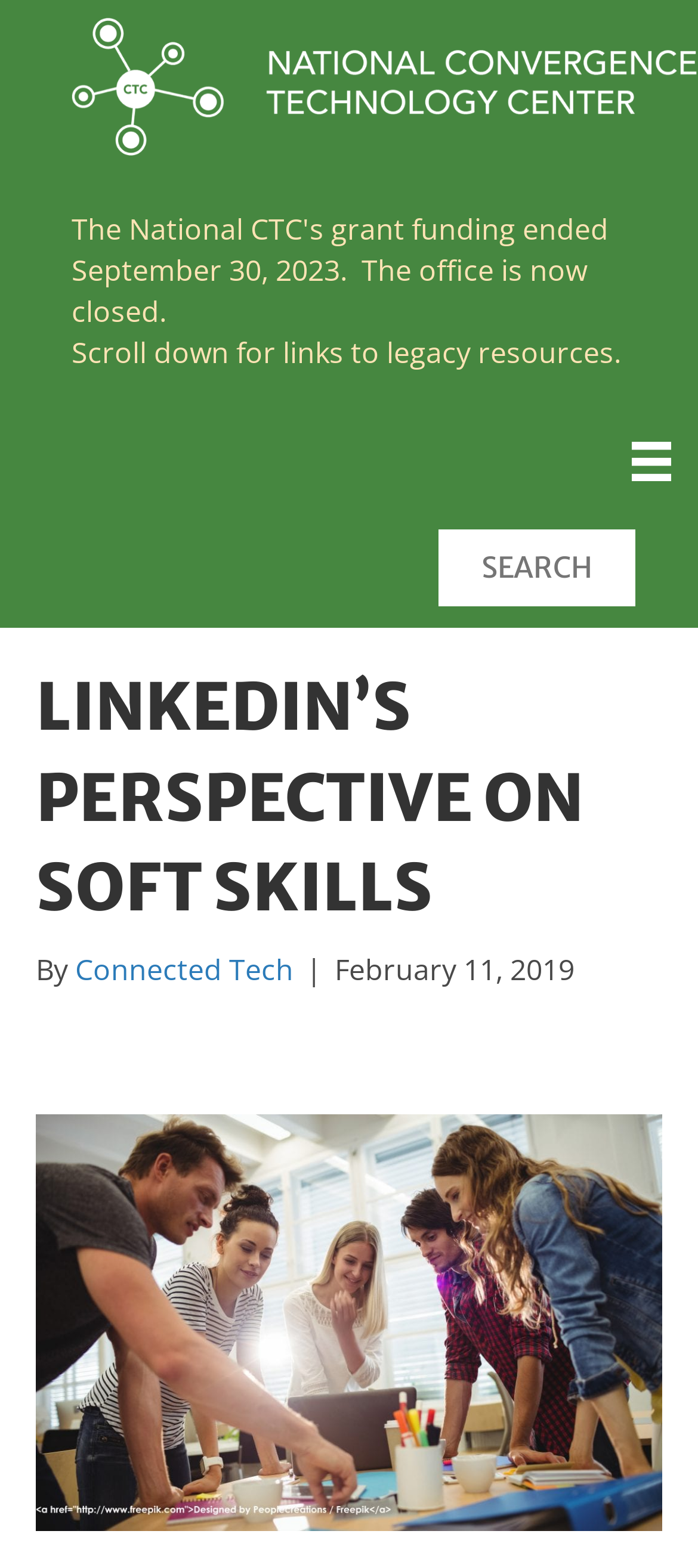Please reply to the following question with a single word or a short phrase:
What is the topic of the article?

Soft Skills